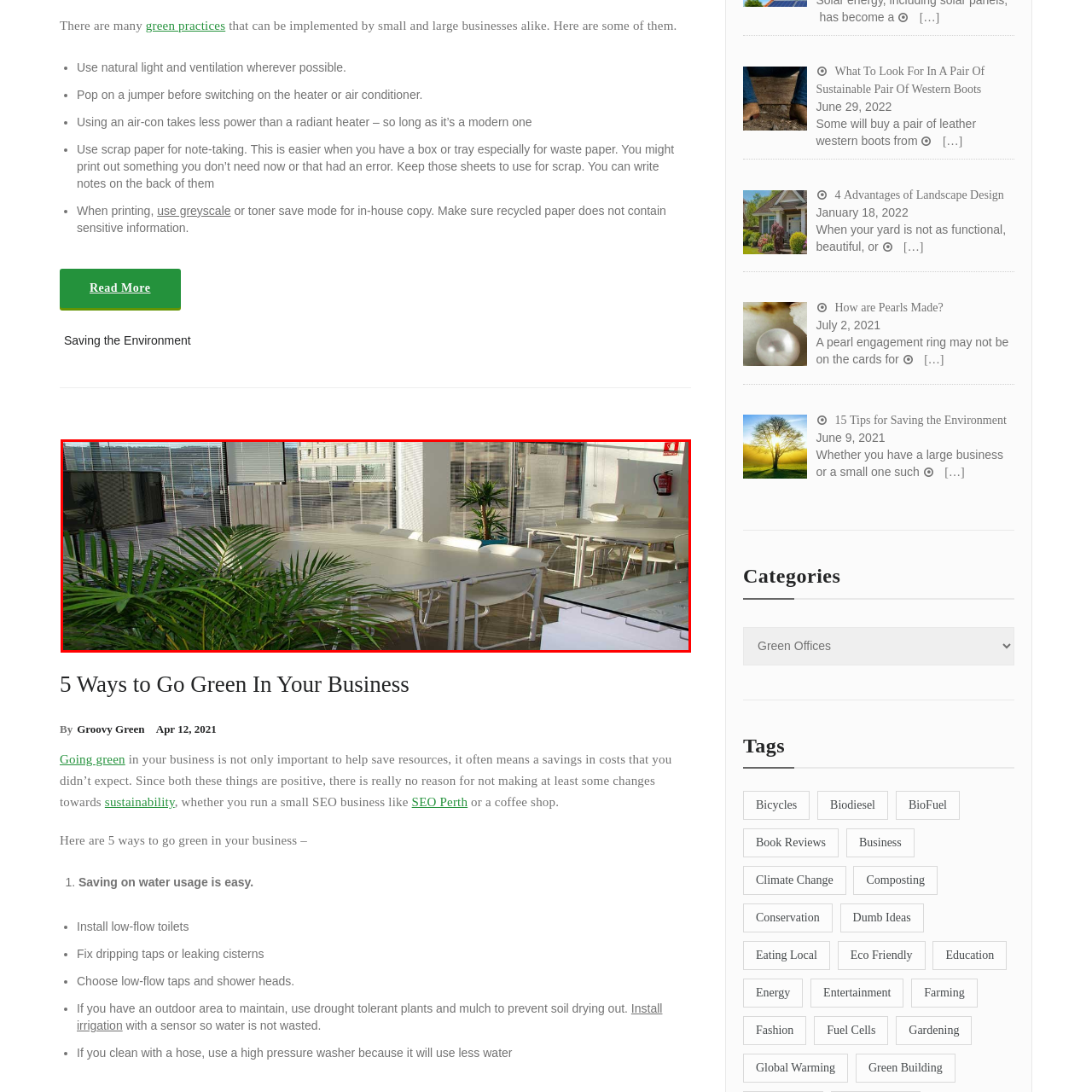What is mounted on the wall to the left?
Observe the image inside the red-bordered box and offer a detailed answer based on the visual details you find.

The caption explicitly states that 'to the left, a large television screen is mounted on a wall', which suggests that it is likely used for presentations or video conferencing.